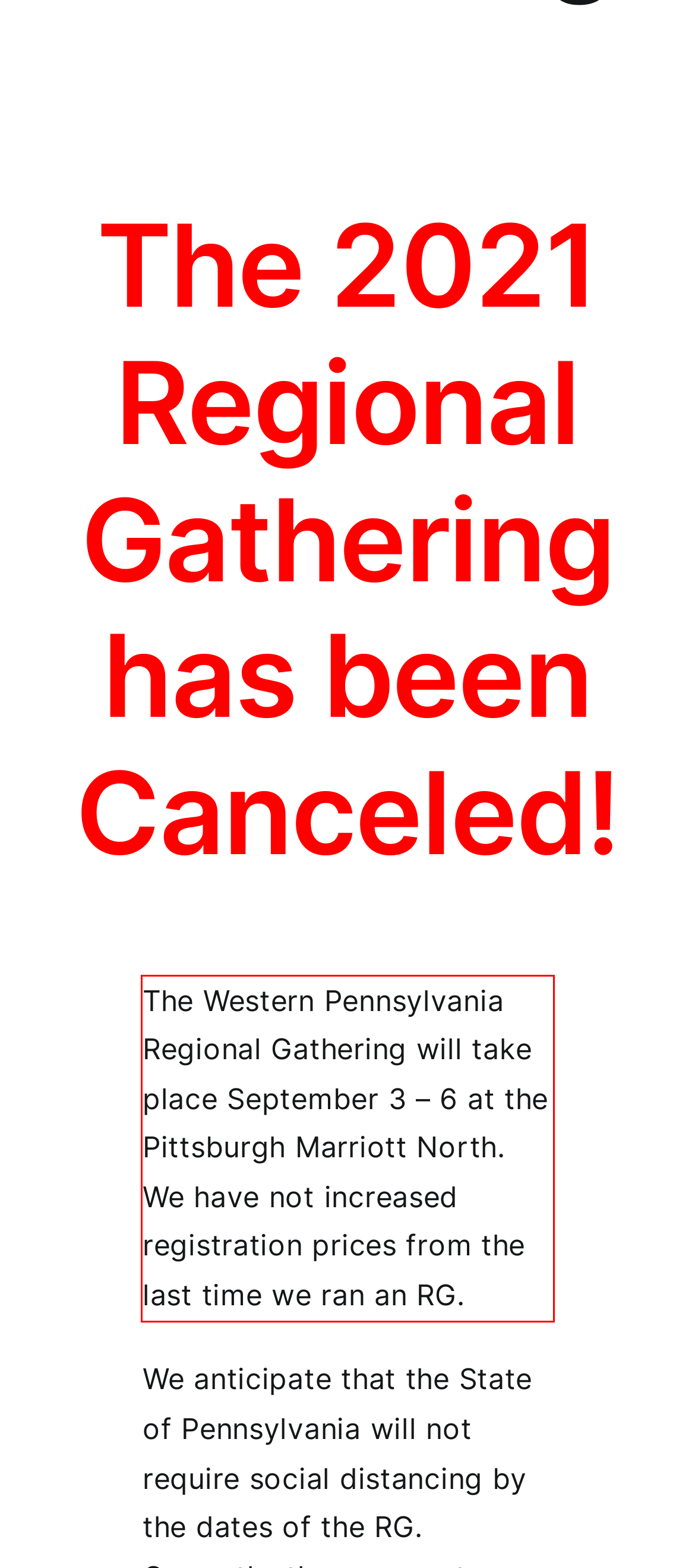The screenshot provided shows a webpage with a red bounding box. Apply OCR to the text within this red bounding box and provide the extracted content.

The Western Pennsylvania Regional Gathering will take place September 3 – 6 at the Pittsburgh Marriott North. We have not increased registration prices from the last time we ran an RG.